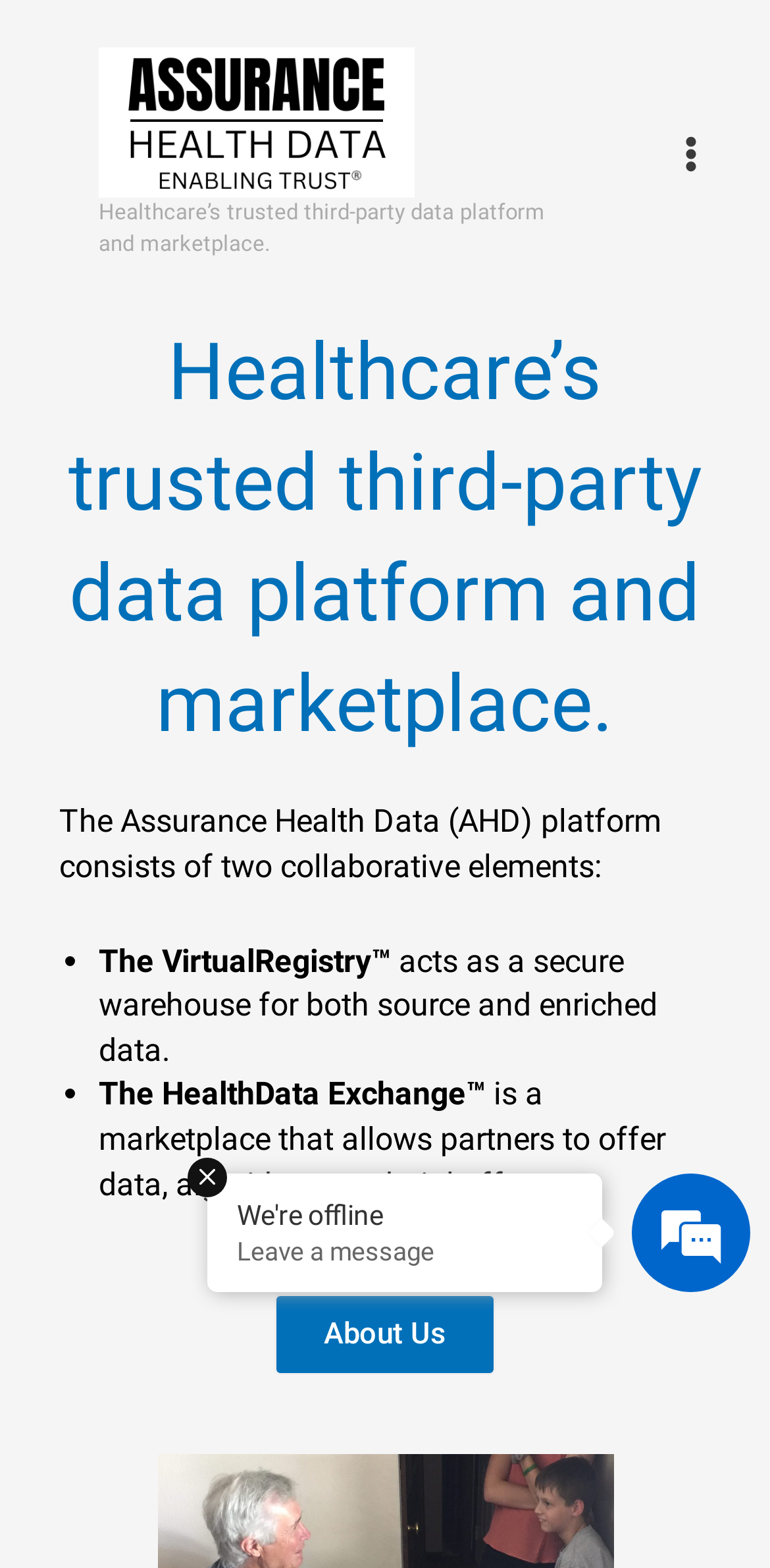Give an in-depth explanation of the webpage layout and content.

Here is the detailed description of the webpage:

At the top left of the page, there is a logo of Assurance Health Data (AHD) with a link to it. Next to the logo, there is a heading that reads "Healthcare's trusted third-party data platform and marketplace." 

On the top right, there is a main menu button that can be expanded. When expanded, it displays a section with a heading that repeats the same text as the one next to the logo. Below the heading, there is a paragraph of text that explains the Assurance Health Data platform, stating that it consists of two collaborative elements. 

These two elements are listed in bullet points. The first element is The VirtualRegistry, which is described as a secure warehouse for both source and enriched data. The second element is The HealthData Exchange, which is a marketplace that allows partners to offer data, algorithms, and trial offers. 

Below the list, there is a link to "About Us". 

At the bottom of the page, there is a section that appears to be a notification or alert, indicating that the system is offline. It also provides an option to leave a message.